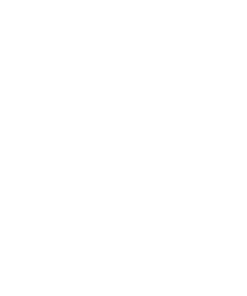Give a short answer using one word or phrase for the question:
What is the ornament ideal for?

Holiday tree decoration